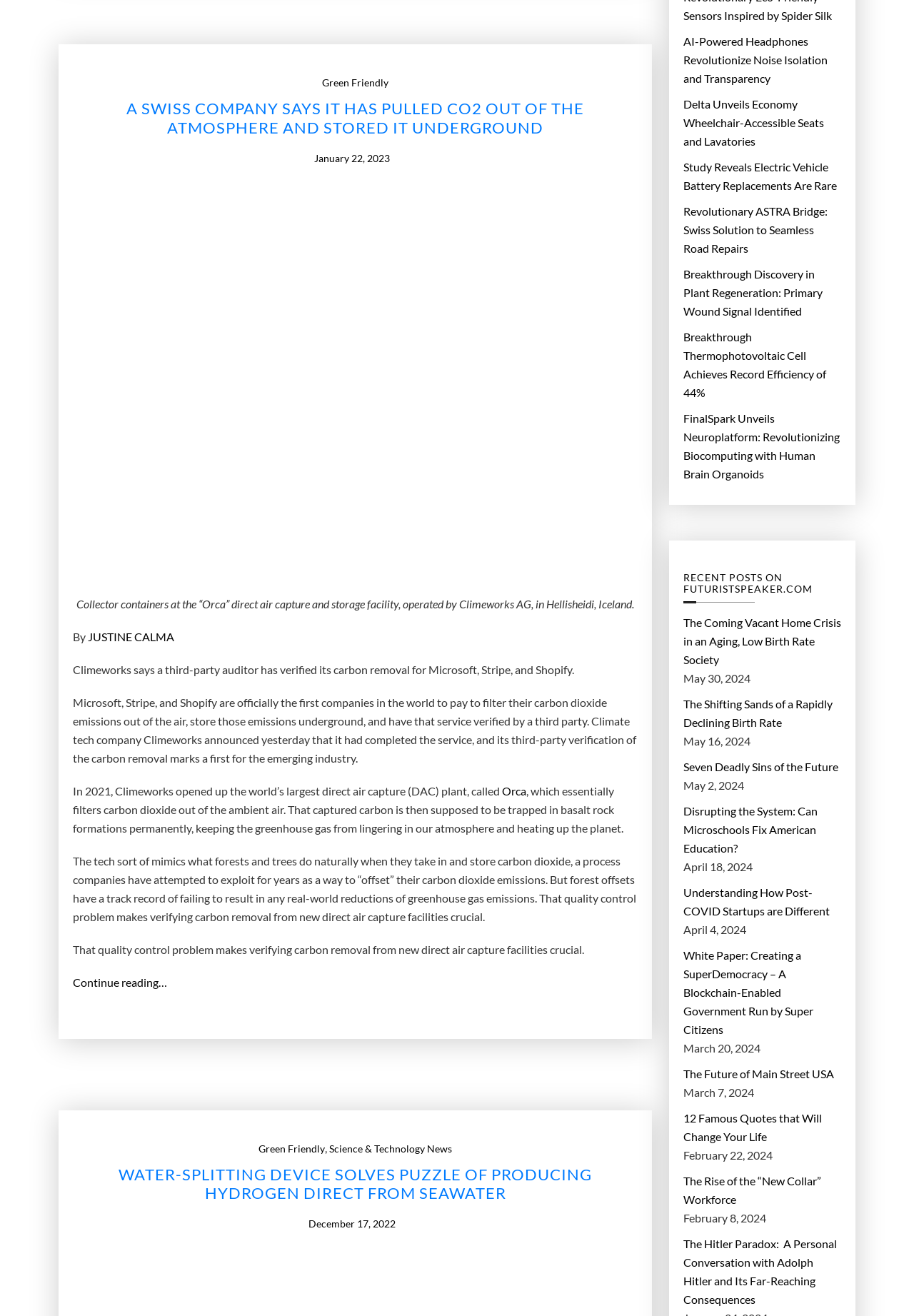Who wrote the article about Climeworks' carbon removal achievement?
Analyze the image and provide a thorough answer to the question.

The article mentions that JUSTINE CALMA is the author of the article that reports on Climeworks' achievement of pulling CO2 out of the atmosphere and storing it underground.